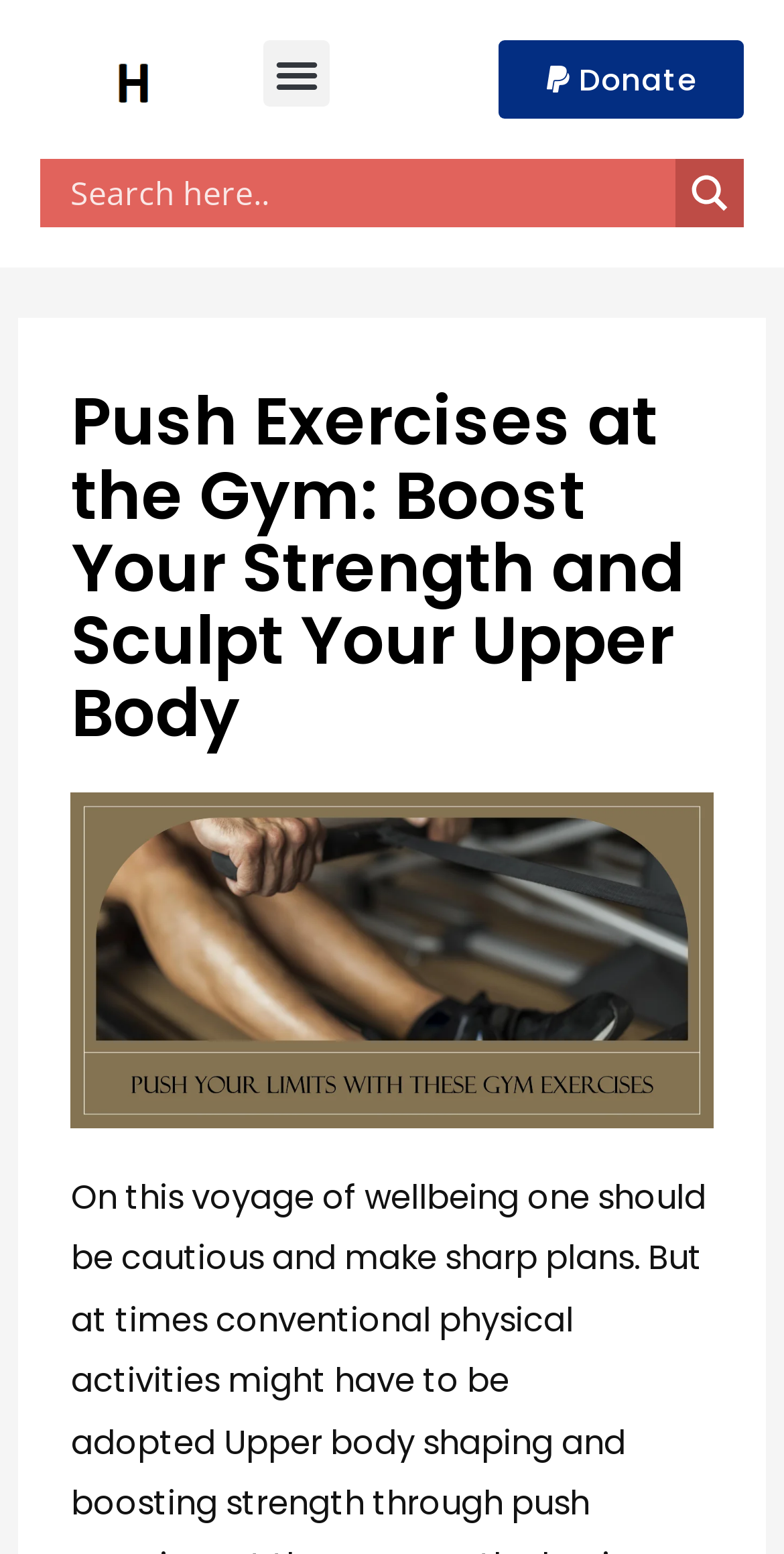How many buttons are there at the top of the webpage?
Look at the screenshot and provide an in-depth answer.

At the top of the webpage, there are three buttons: 'Donate', 'Menu Toggle', and 'Search magnifier'. These buttons are located within the top 15% of the webpage's vertical space, indicating that they are at the top of the webpage.